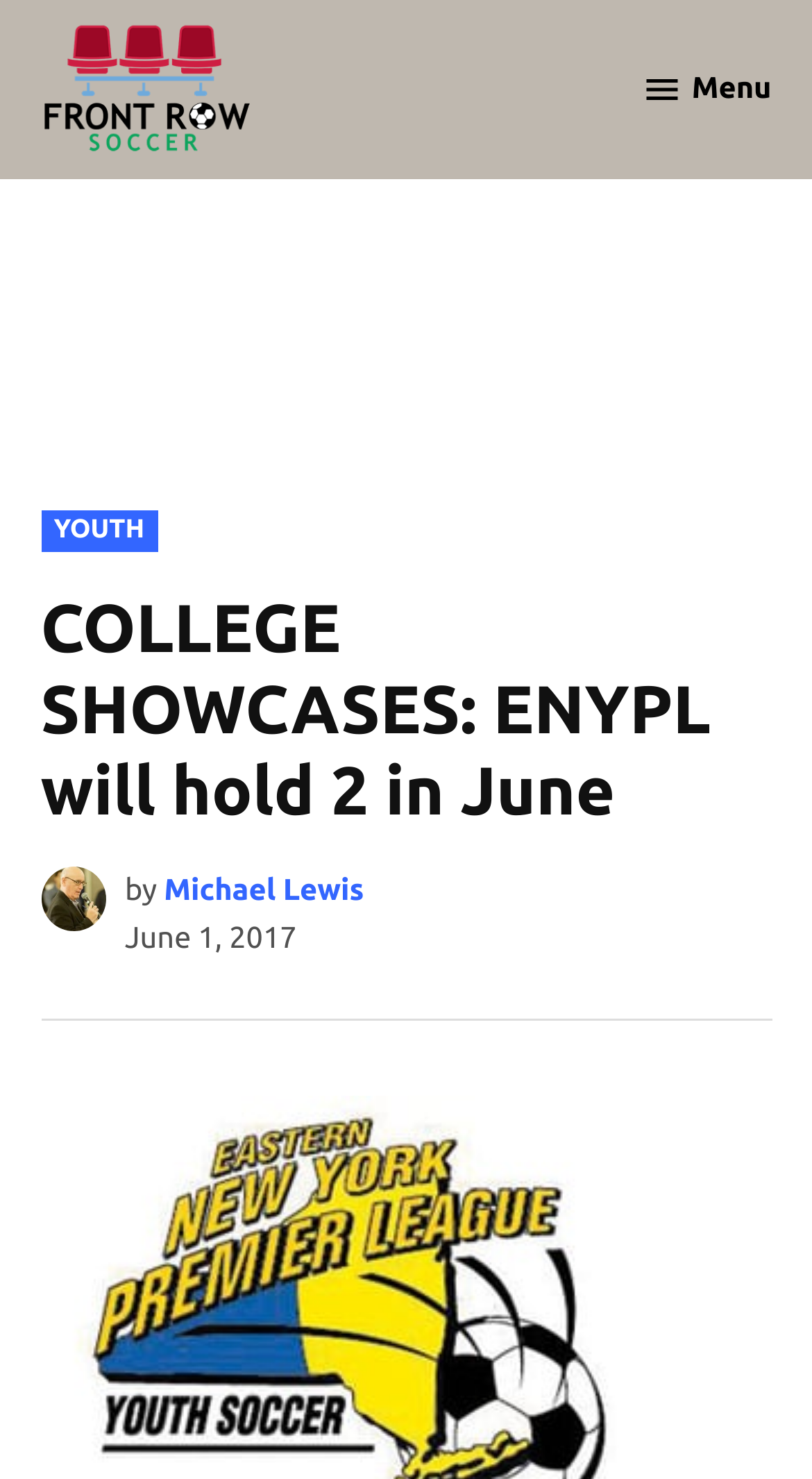Who wrote this article?
Analyze the screenshot and provide a detailed answer to the question.

The author of the article can be found by looking at the byline, which is located below the title of the article. The byline says 'by Michael Lewis', indicating that Michael Lewis is the author of the article.